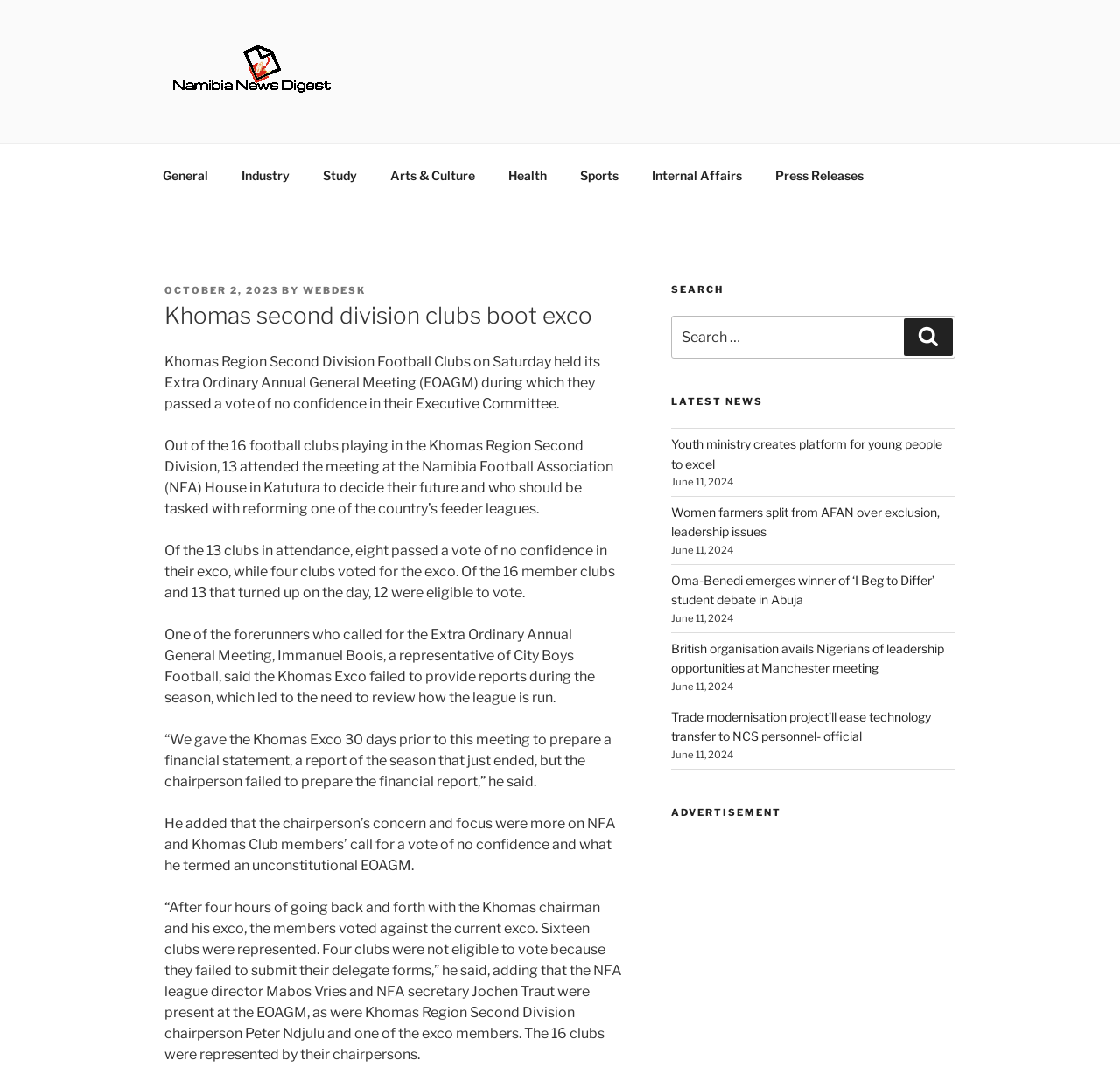Please determine the bounding box coordinates for the UI element described here. Use the format (top-left x, top-left y, bottom-right x, bottom-right y) with values bounded between 0 and 1: General

[0.131, 0.143, 0.199, 0.183]